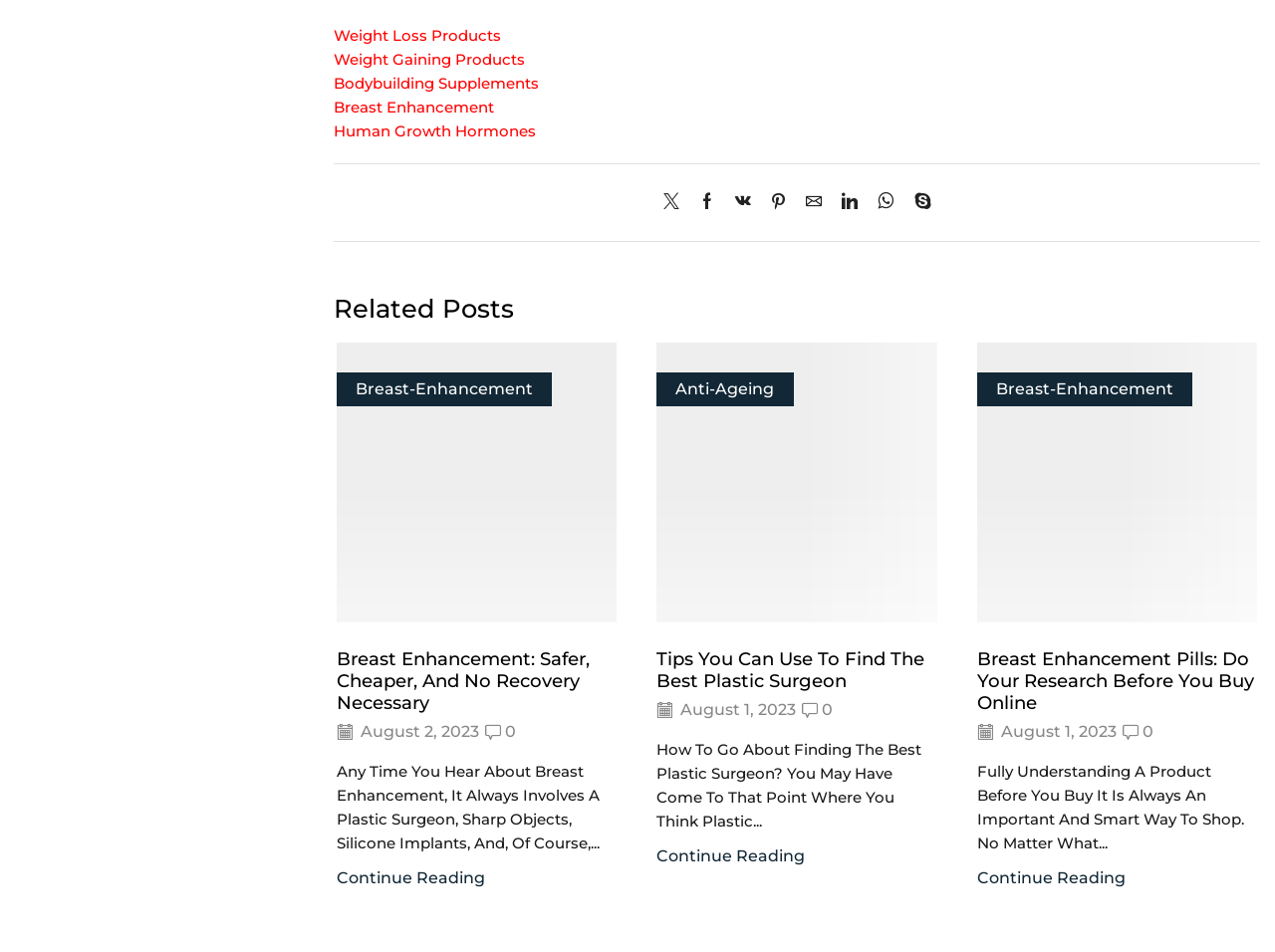What is the main topic of the webpage?
Answer with a single word or short phrase according to what you see in the image.

Breast Enhancement